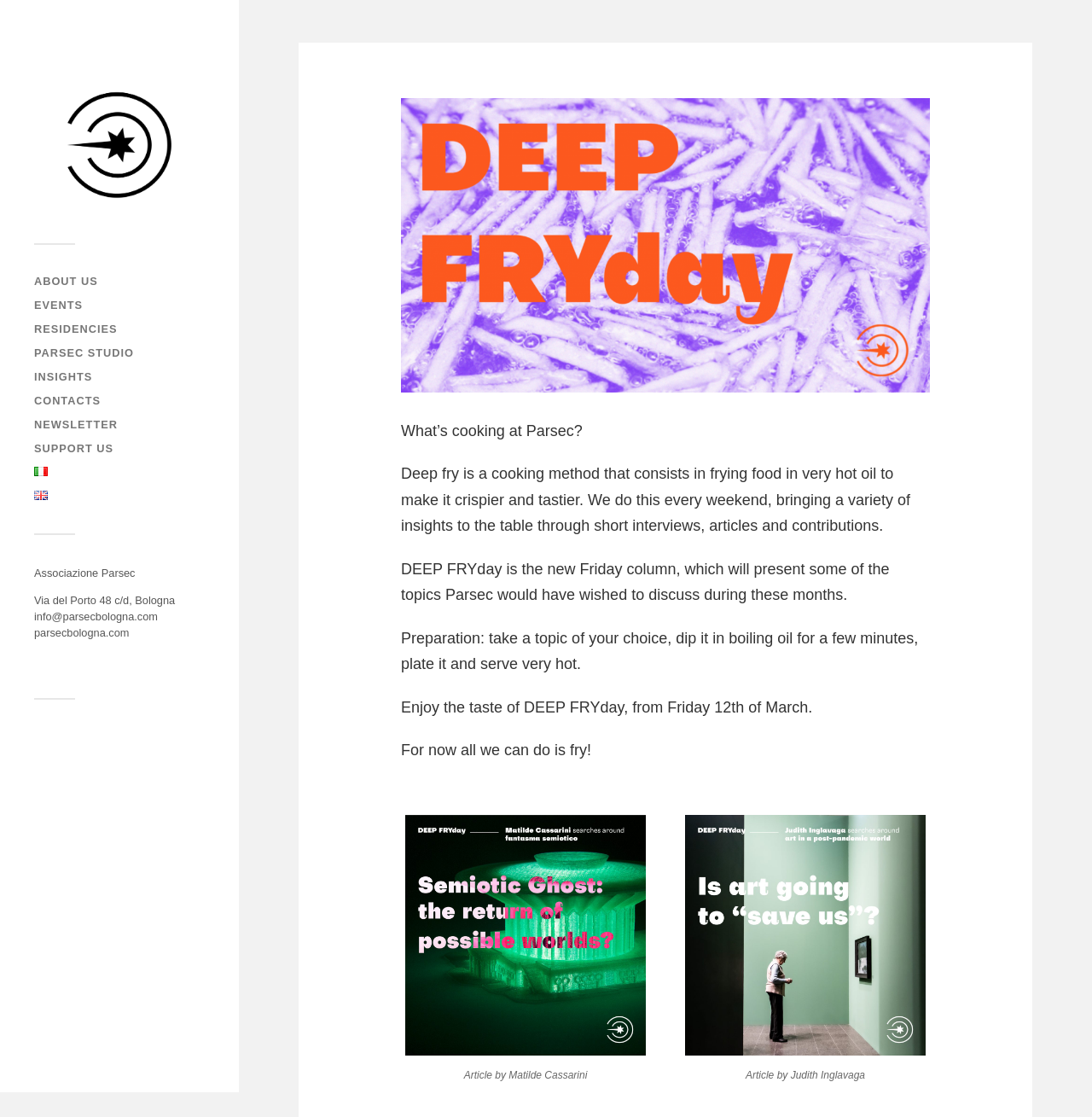Give a succinct answer to this question in a single word or phrase: 
How many figures are there in the webpage?

2